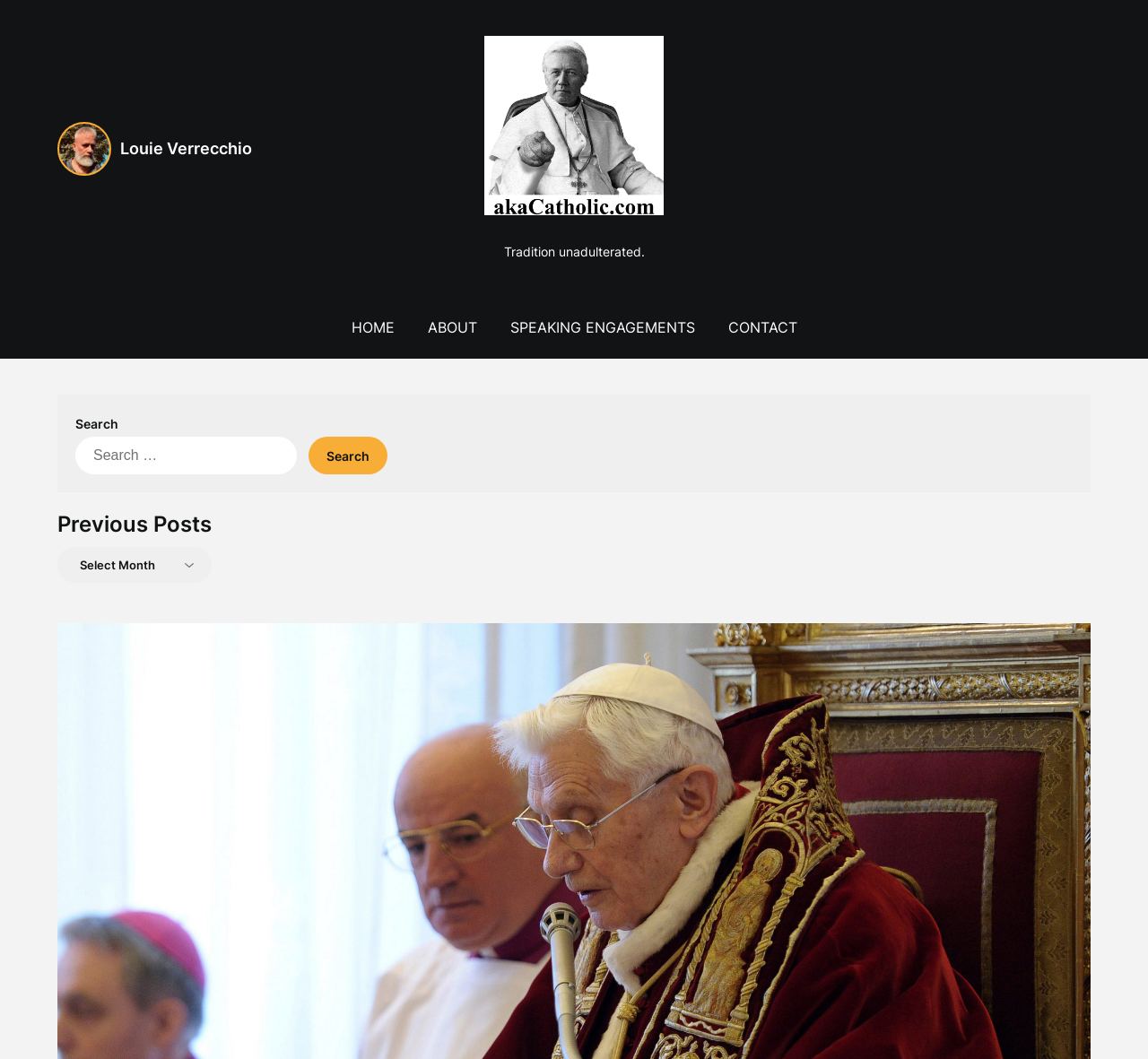What is the purpose of the search box?
By examining the image, provide a one-word or phrase answer.

To search the website